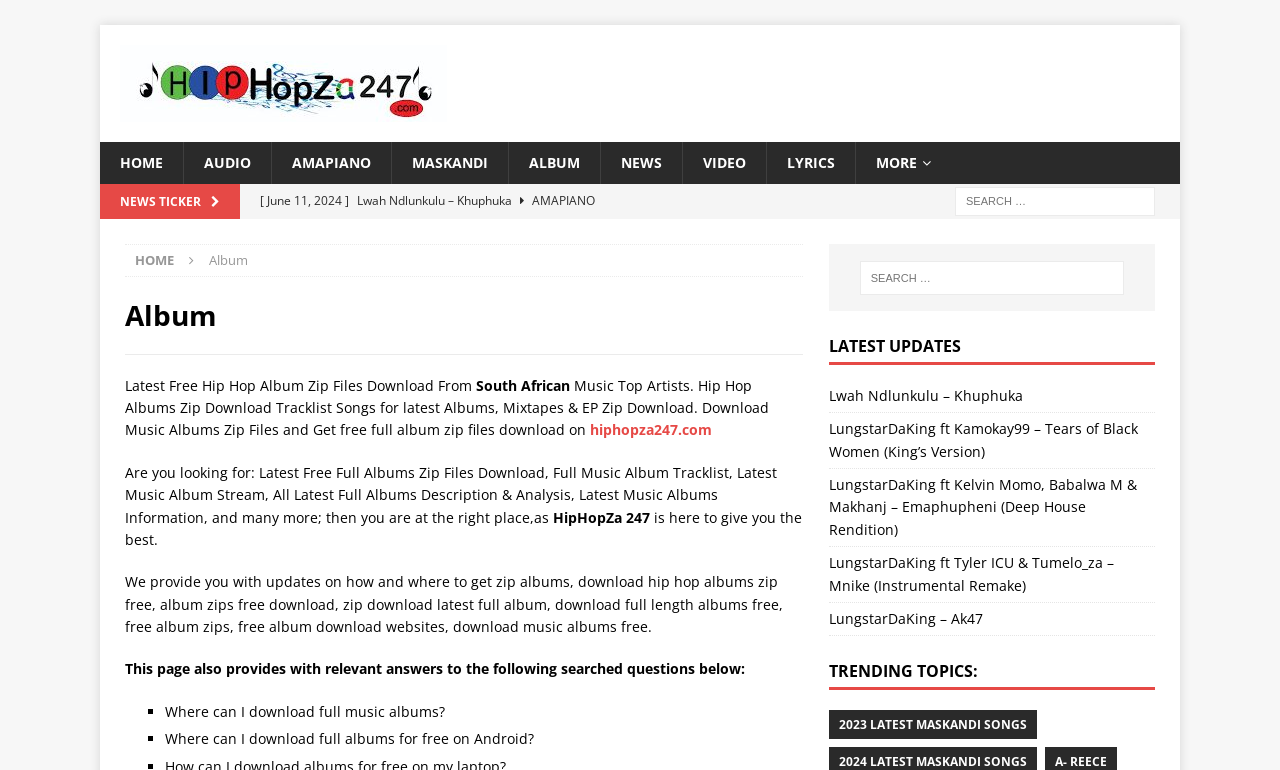Identify the bounding box coordinates for the region of the element that should be clicked to carry out the instruction: "Search for music". The bounding box coordinates should be four float numbers between 0 and 1, i.e., [left, top, right, bottom].

[0.746, 0.243, 0.902, 0.281]